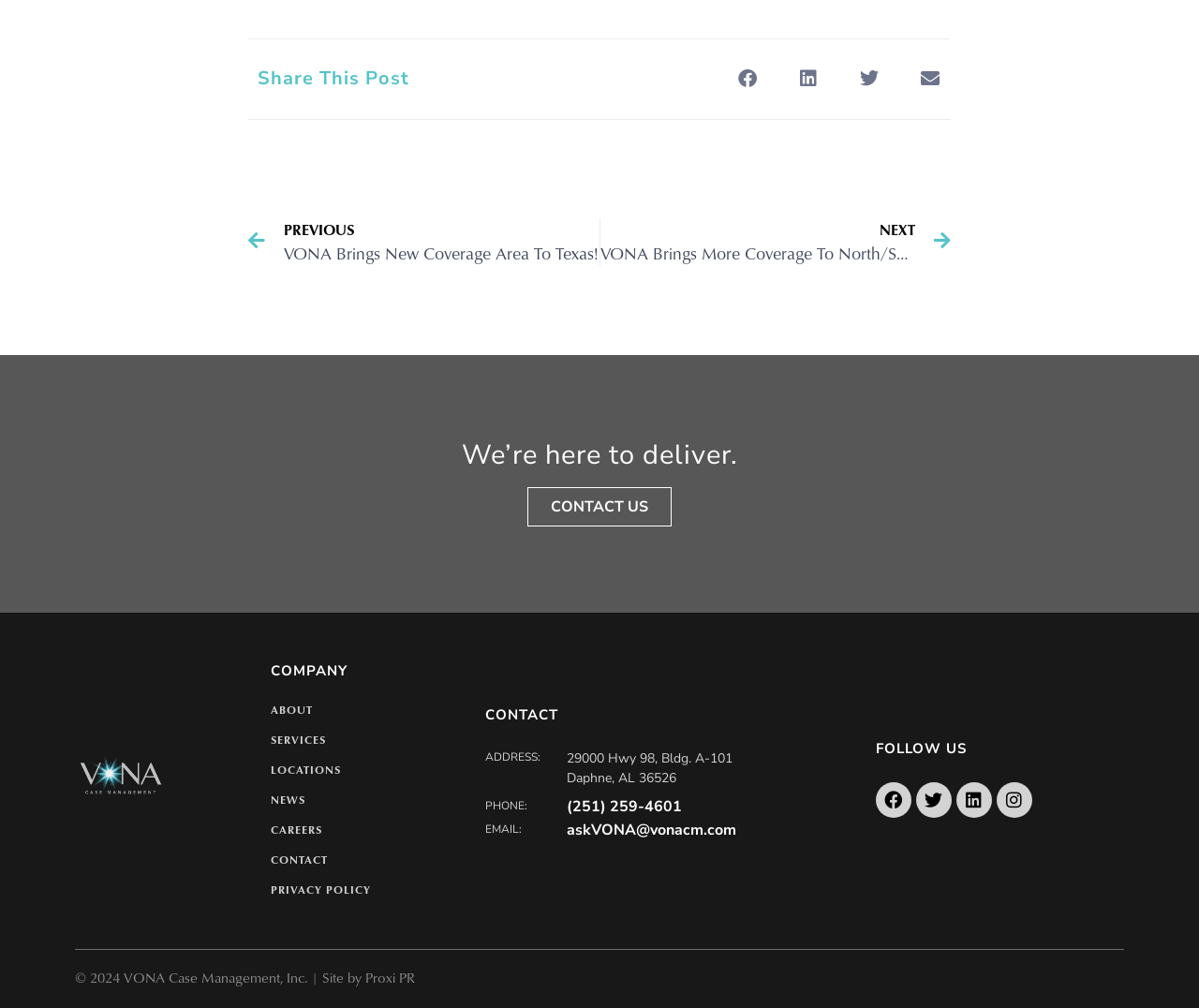What is the name of the company?
Please provide a comprehensive answer based on the information in the image.

I found the company's name by looking at the footer section of the webpage, which contains the company's name and copyright information. The company's name is 'VONA Case Management, Inc.'.